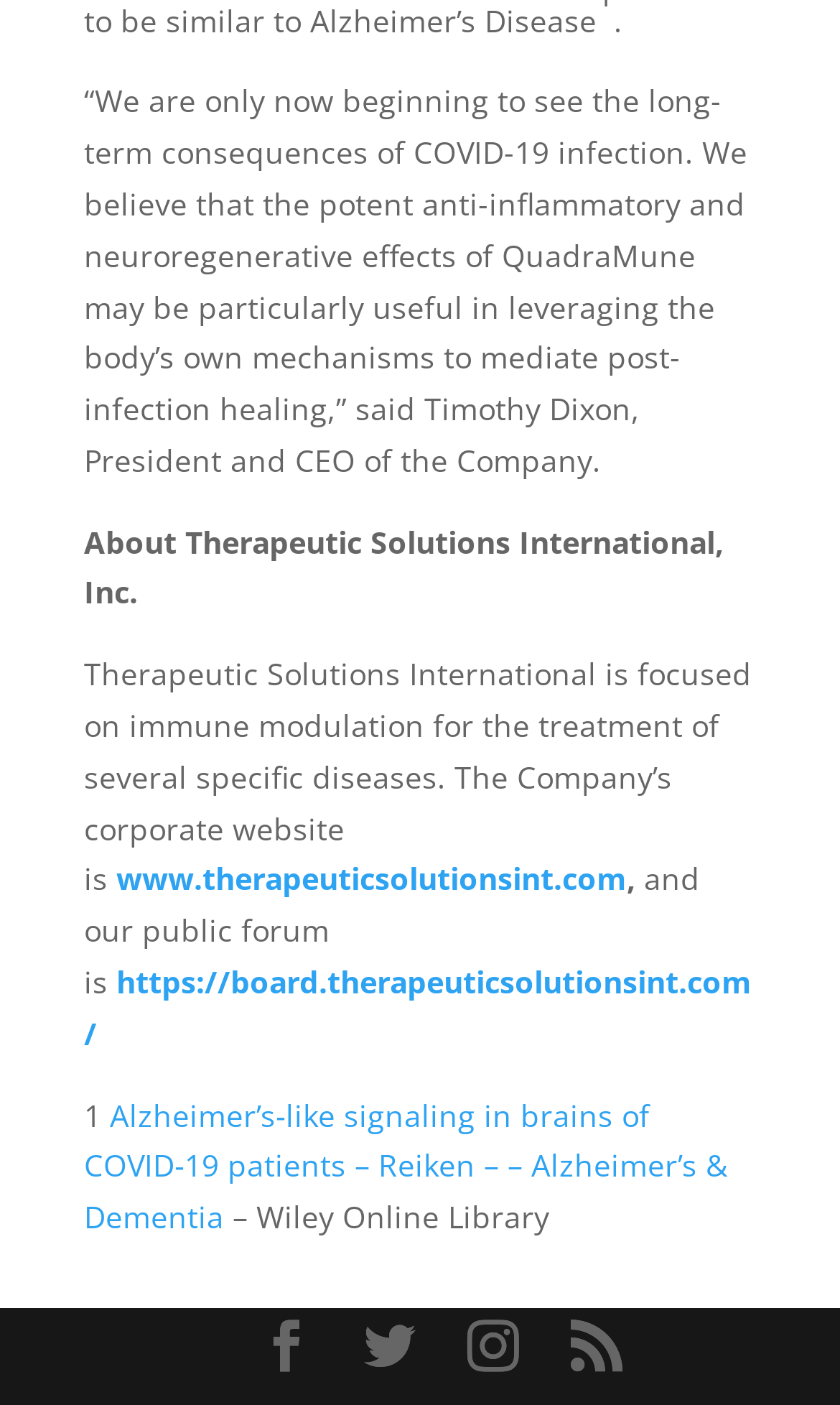Examine the image and give a thorough answer to the following question:
What is the URL of the Company's corporate website?

The answer can be found in the link element with the text 'www.therapeuticsolutionsint.com', which is described as the Company's corporate website.